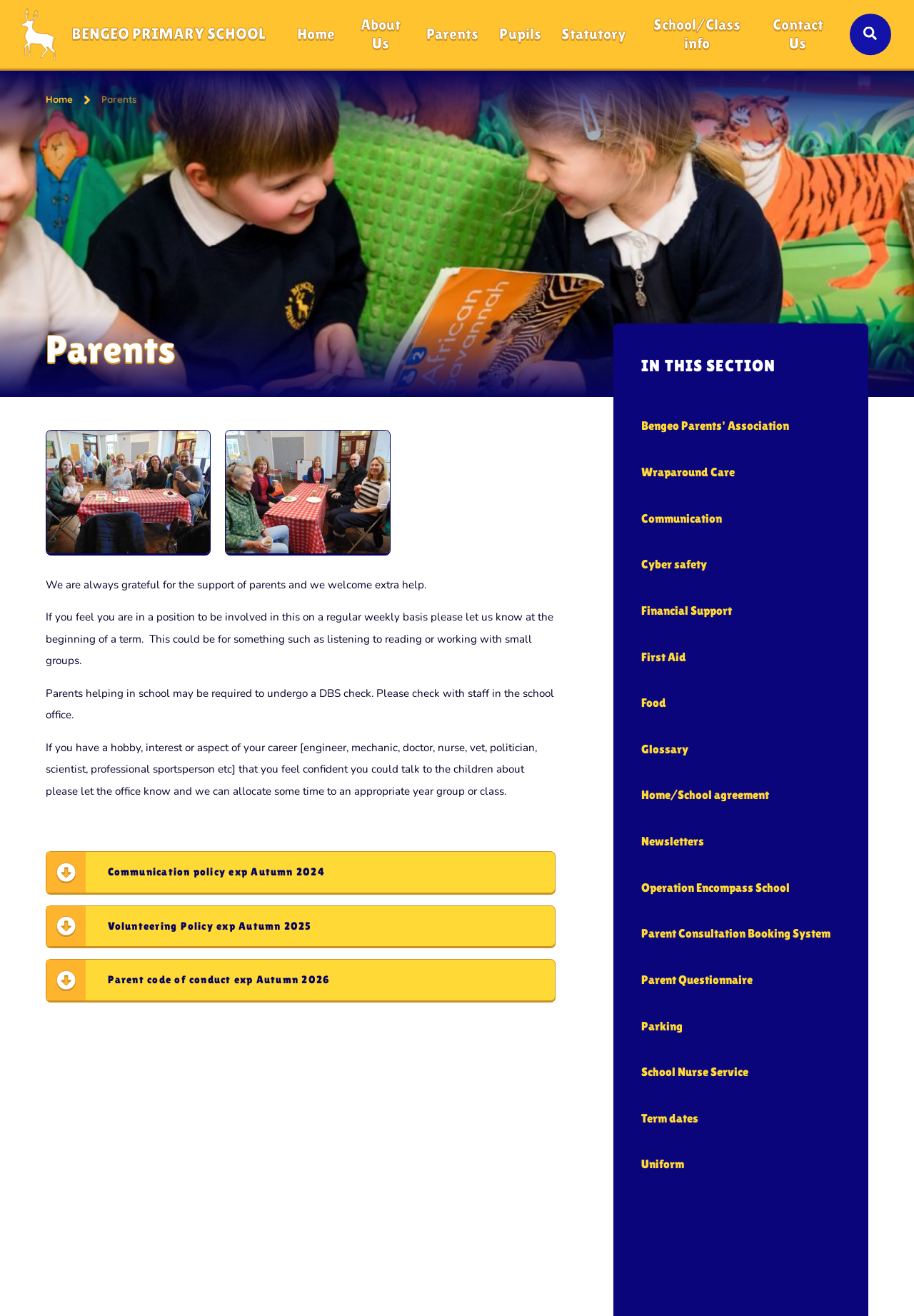Find the coordinates for the bounding box of the element with this description: "Volunteering Policy exp Autumn 2025Download".

[0.05, 0.688, 0.608, 0.72]